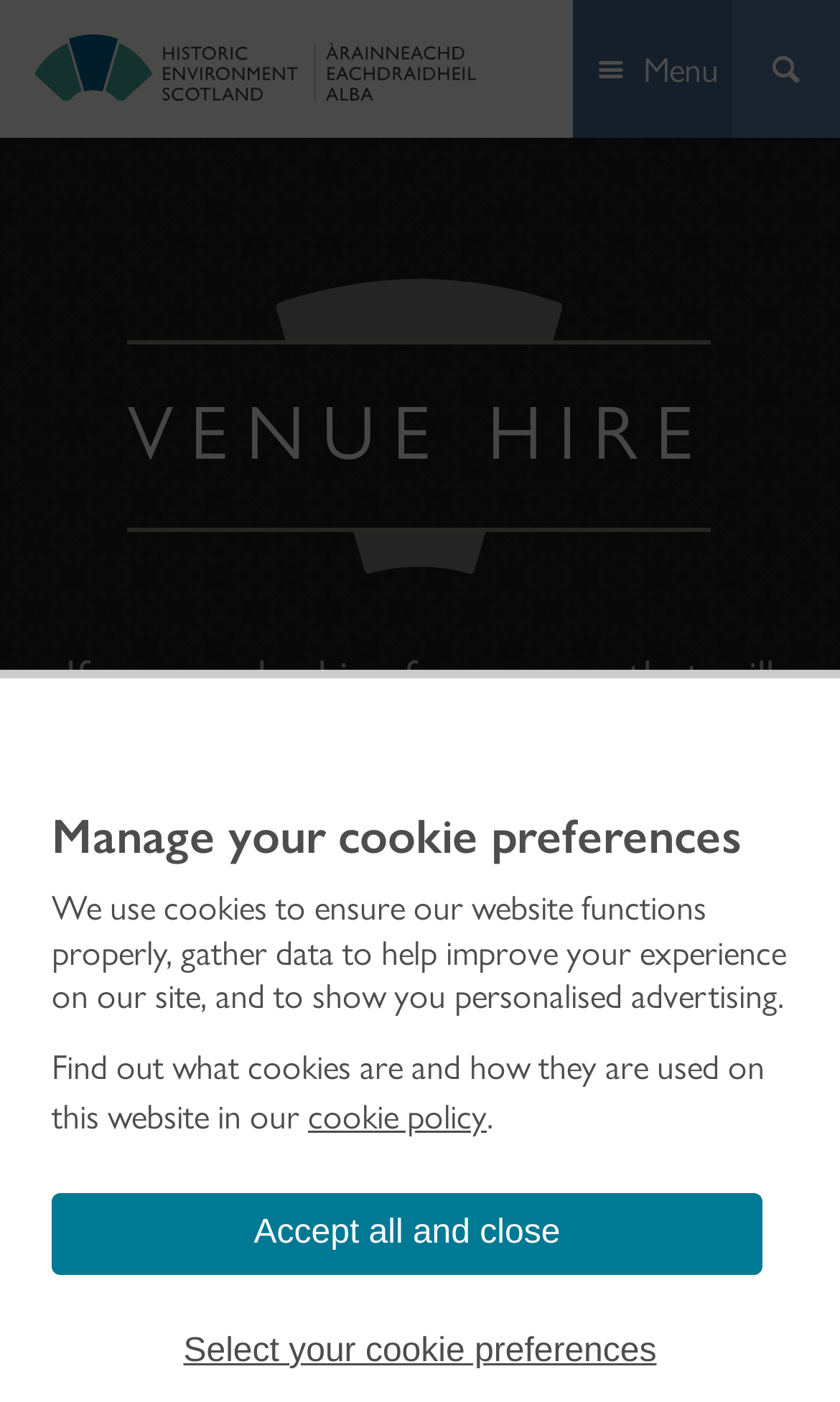Find the bounding box coordinates for the HTML element specified by: "Search".

[0.872, 0.0, 1.0, 0.098]